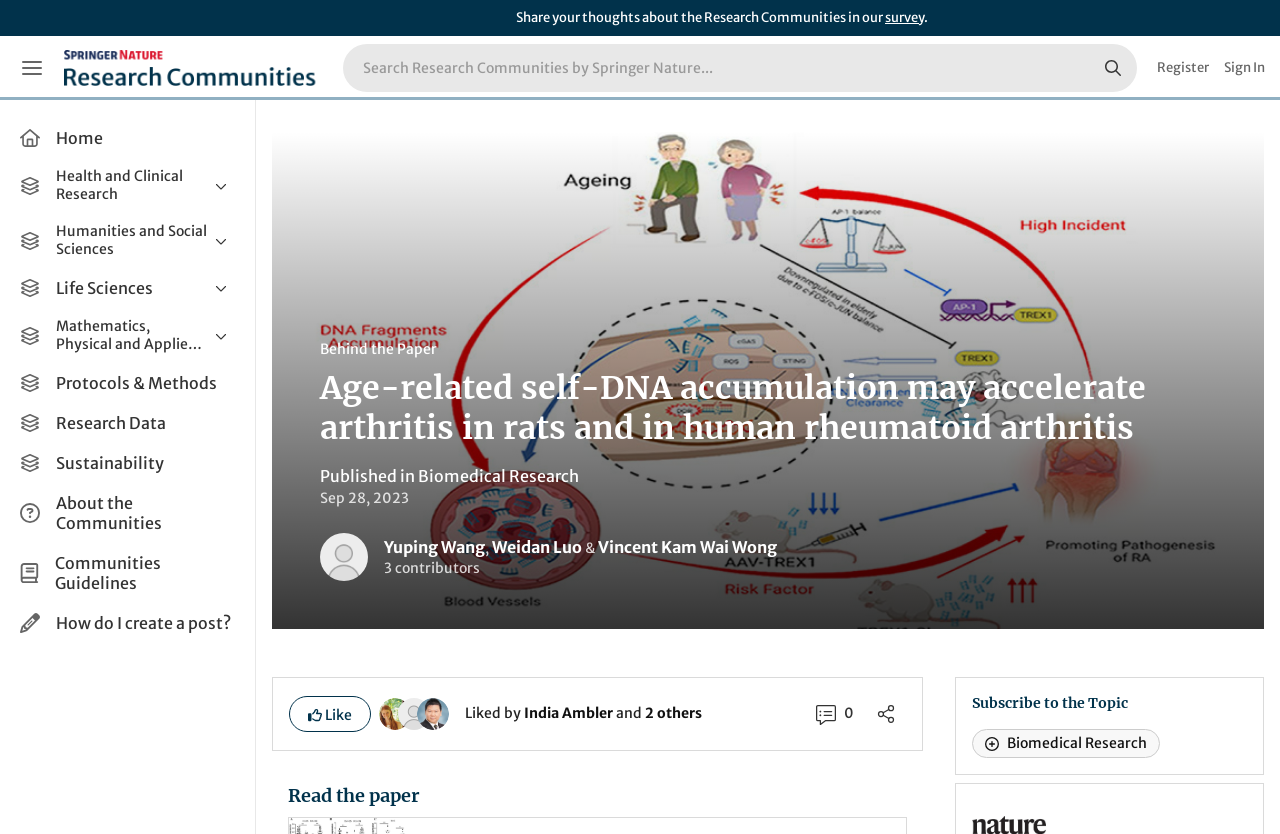Extract the main heading text from the webpage.

Research Communities by Springer Nature